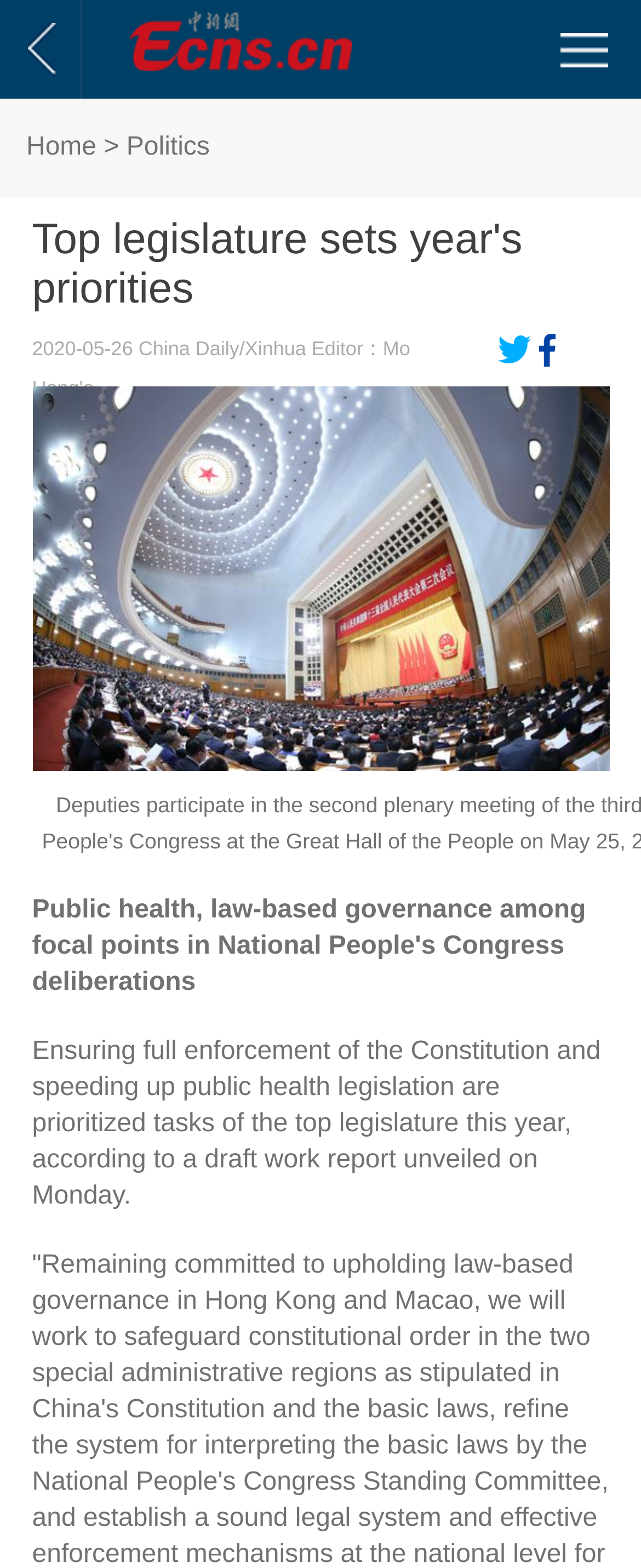Please provide a brief answer to the following inquiry using a single word or phrase:
What is the source of the news article?

China Daily/Xinhua